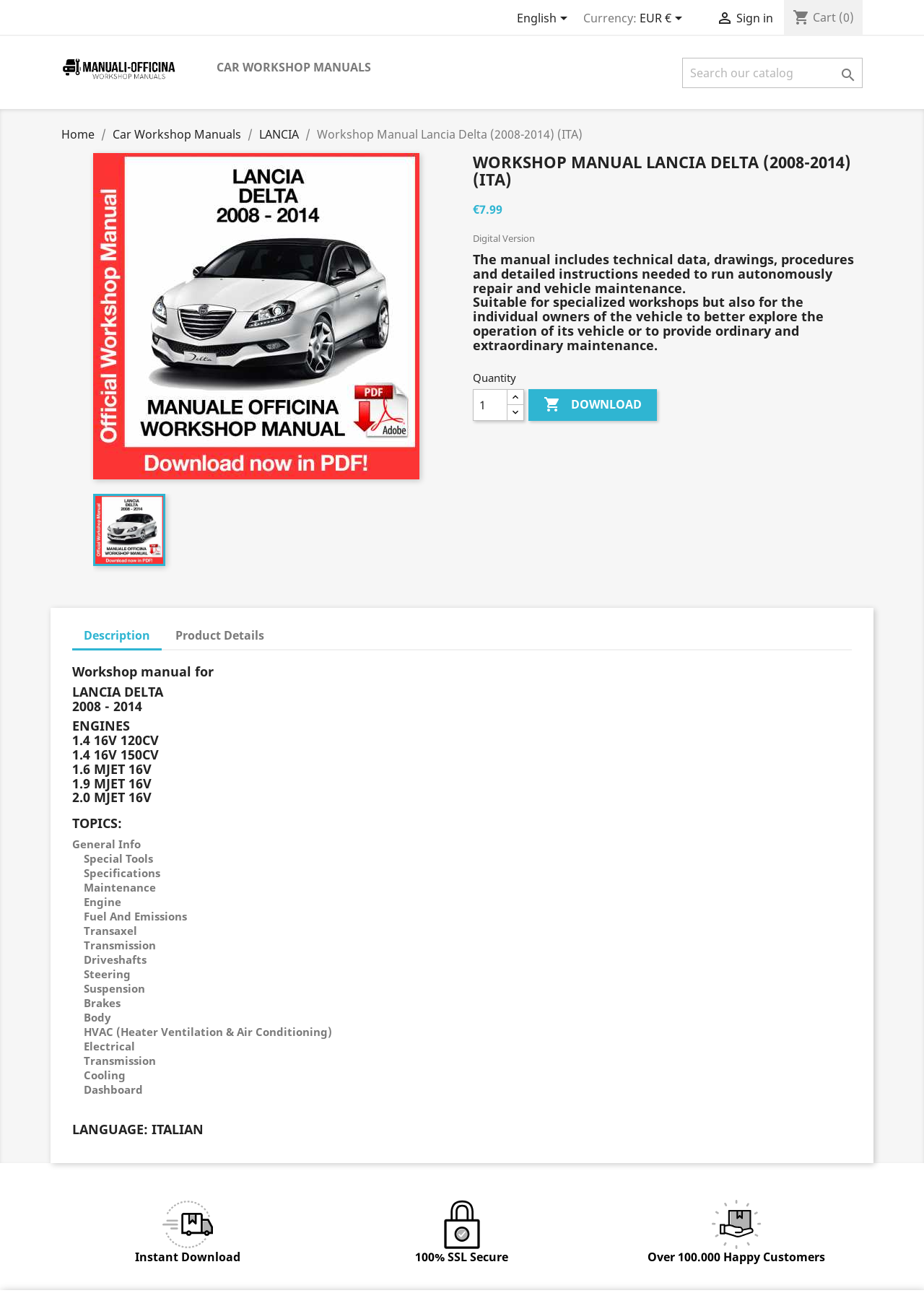Please identify the bounding box coordinates of the region to click in order to complete the given instruction: "View product details". The coordinates should be four float numbers between 0 and 1, i.e., [left, top, right, bottom].

[0.177, 0.477, 0.299, 0.496]